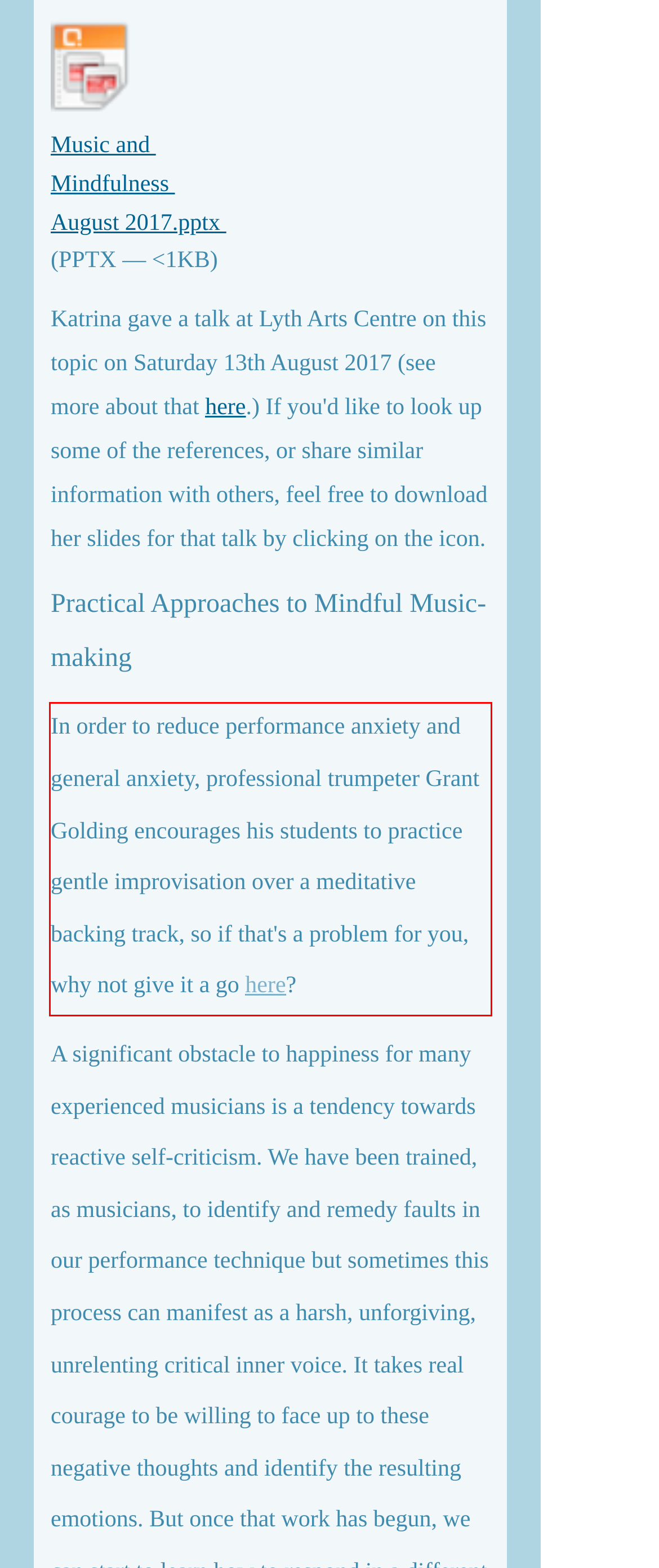From the provided screenshot, extract the text content that is enclosed within the red bounding box.

In order to reduce performance anxiety and general anxiety, professional trumpeter Grant Golding encourages his students to practice gentle improvisation over a meditative backing track, so if that's a problem for you, why not give it a go here?